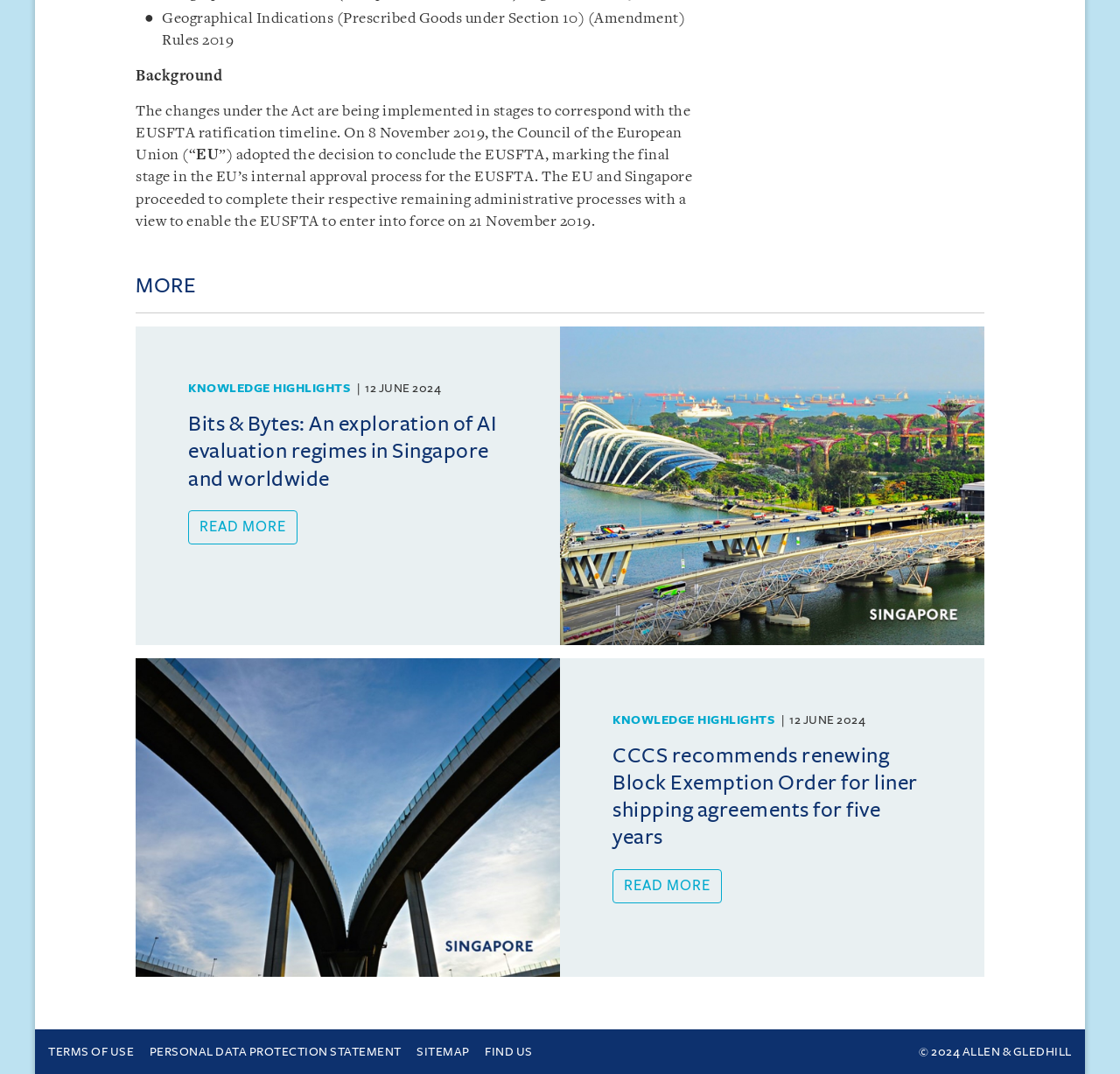Point out the bounding box coordinates of the section to click in order to follow this instruction: "Go to TERMS OF USE".

[0.043, 0.973, 0.12, 0.985]